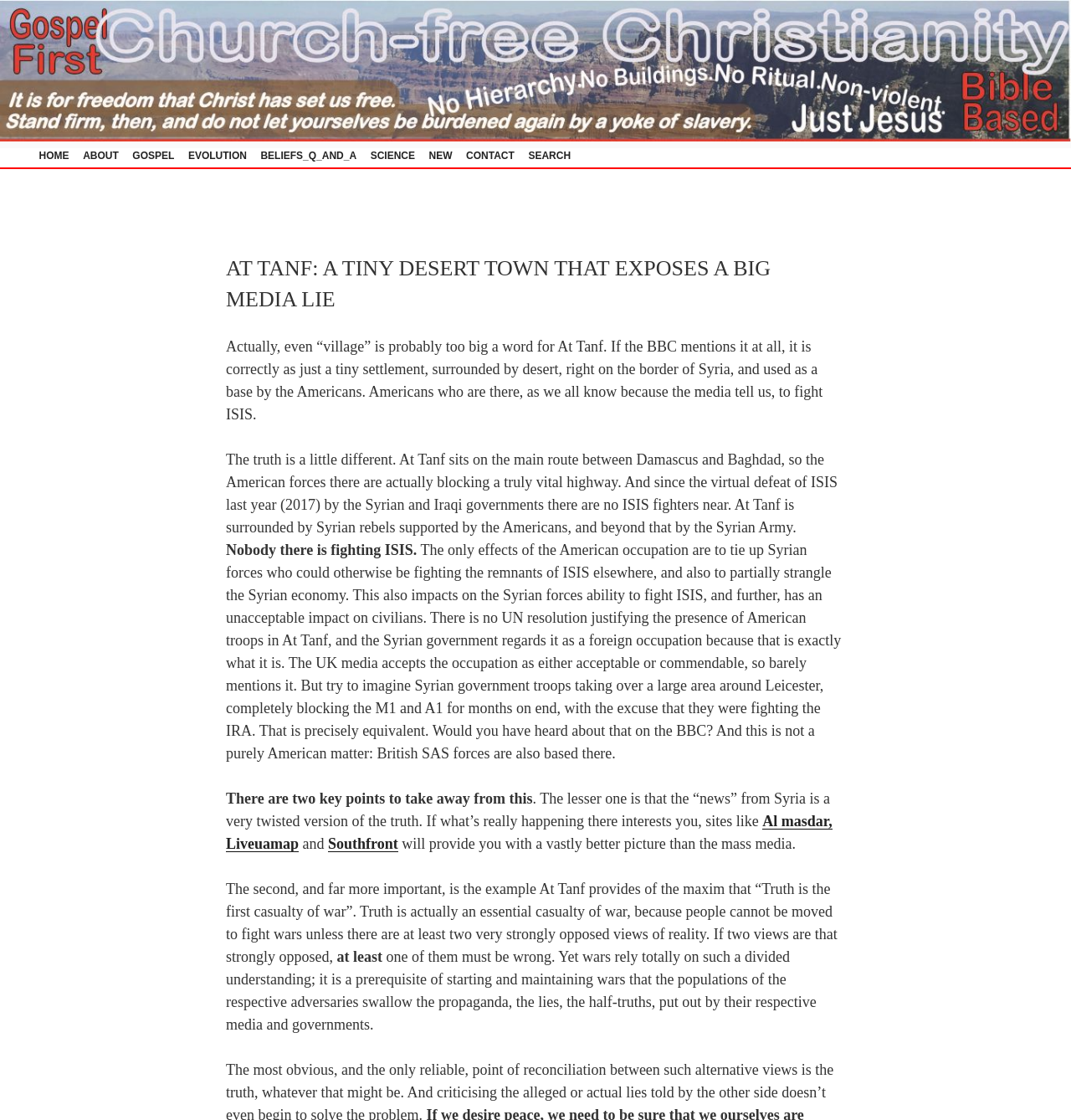Using the provided element description, identify the bounding box coordinates as (top-left x, top-left y, bottom-right x, bottom-right y). Ensure all values are between 0 and 1. Description: Red Carpet Fashion and Beyond

None